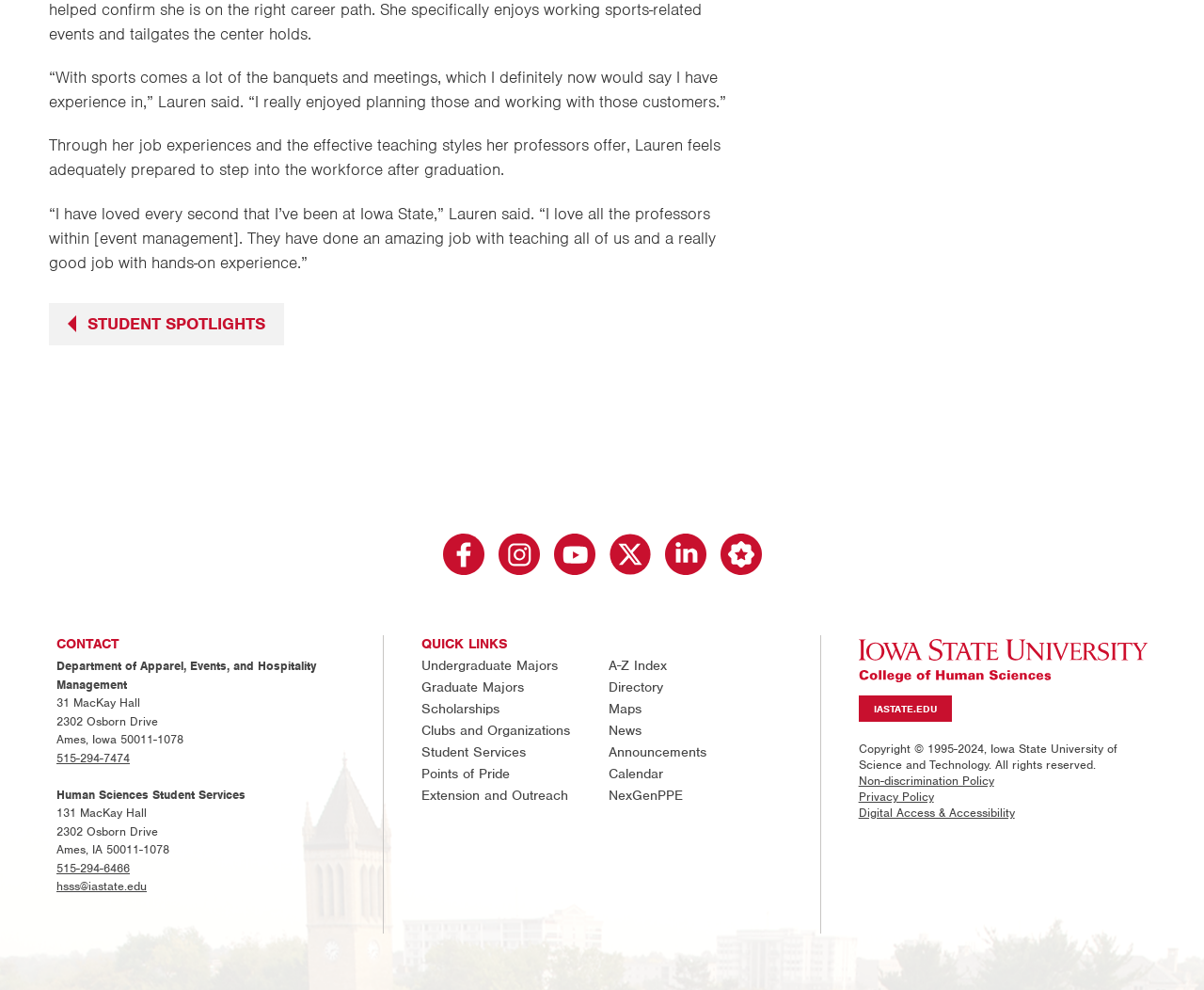Given the description: "hsss@iastate.edu", determine the bounding box coordinates of the UI element. The coordinates should be formatted as four float numbers between 0 and 1, [left, top, right, bottom].

[0.047, 0.887, 0.122, 0.903]